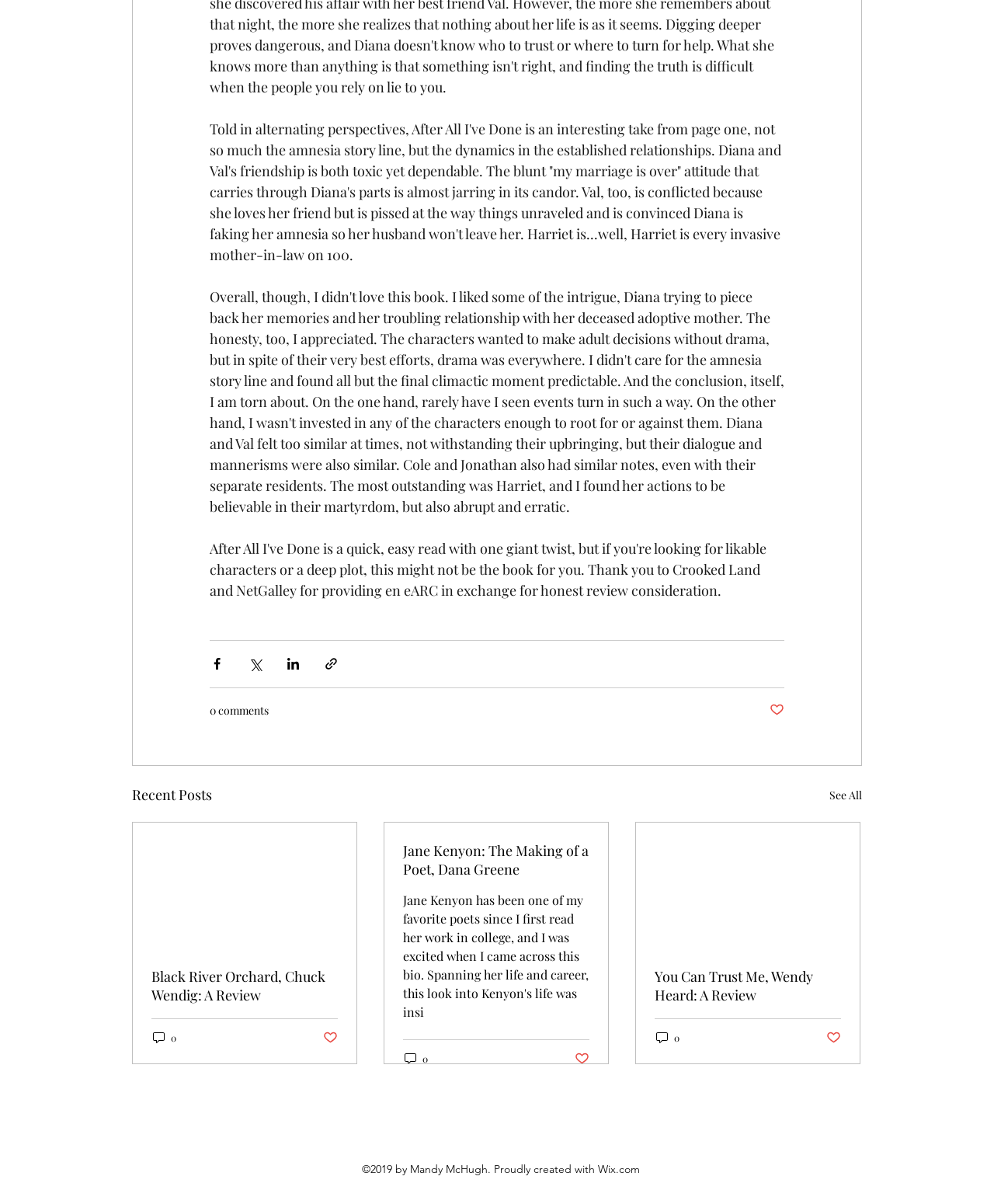What is the copyright information at the bottom of the page?
Offer a detailed and full explanation in response to the question.

The copyright information at the bottom of the page is '©2019 by Mandy McHugh. Proudly created with Wix.com', which suggests that the website was created by Mandy McHugh using Wix.com.